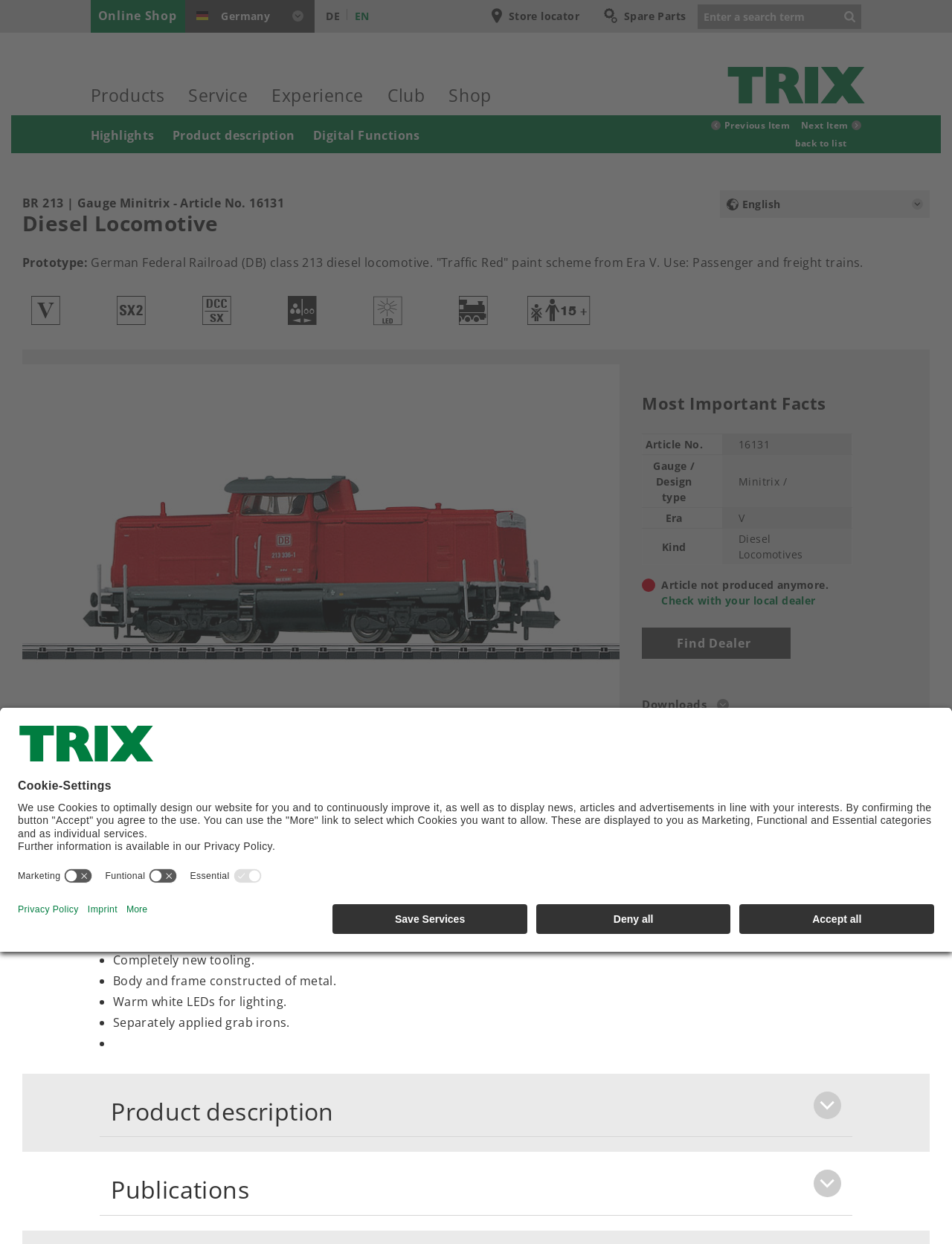Please find the bounding box coordinates of the element's region to be clicked to carry out this instruction: "Find a dealer".

[0.674, 0.505, 0.831, 0.53]